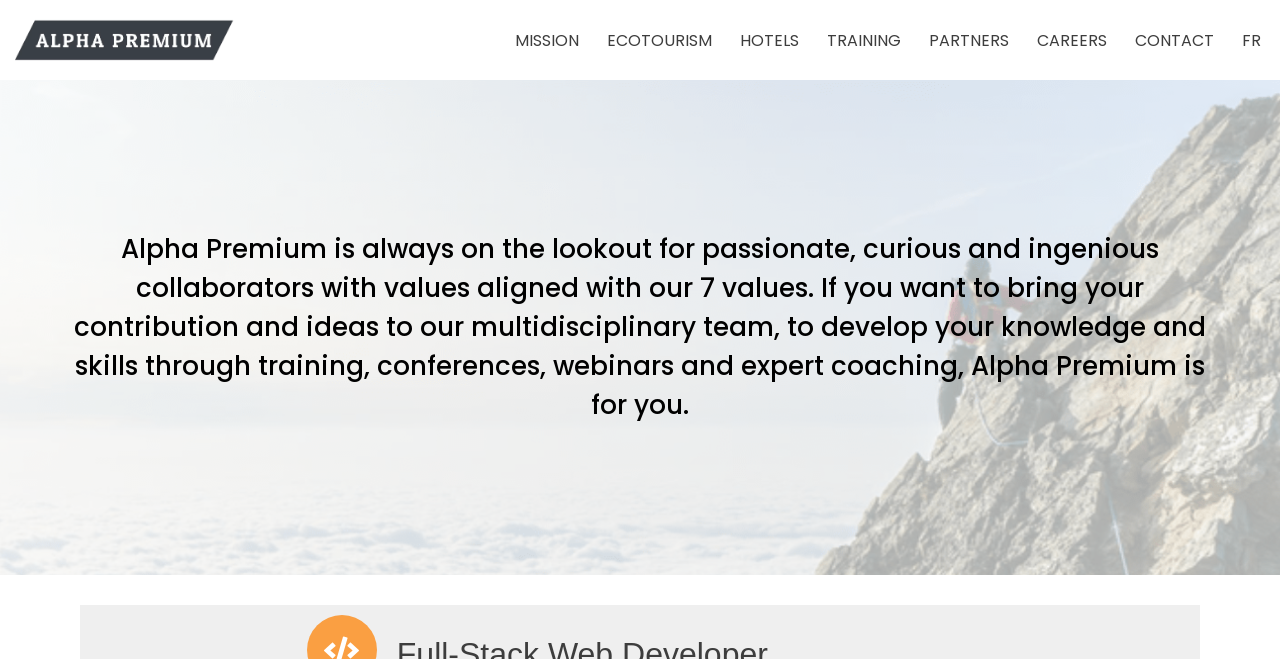What is the company name?
Please ensure your answer is as detailed and informative as possible.

I determined the company name by looking at the link 'Alpha Premium Welcome to Alpha Premium' and the image 'Alpha Premium' which are both located at the top of the webpage, indicating that they are part of the company's logo or branding.